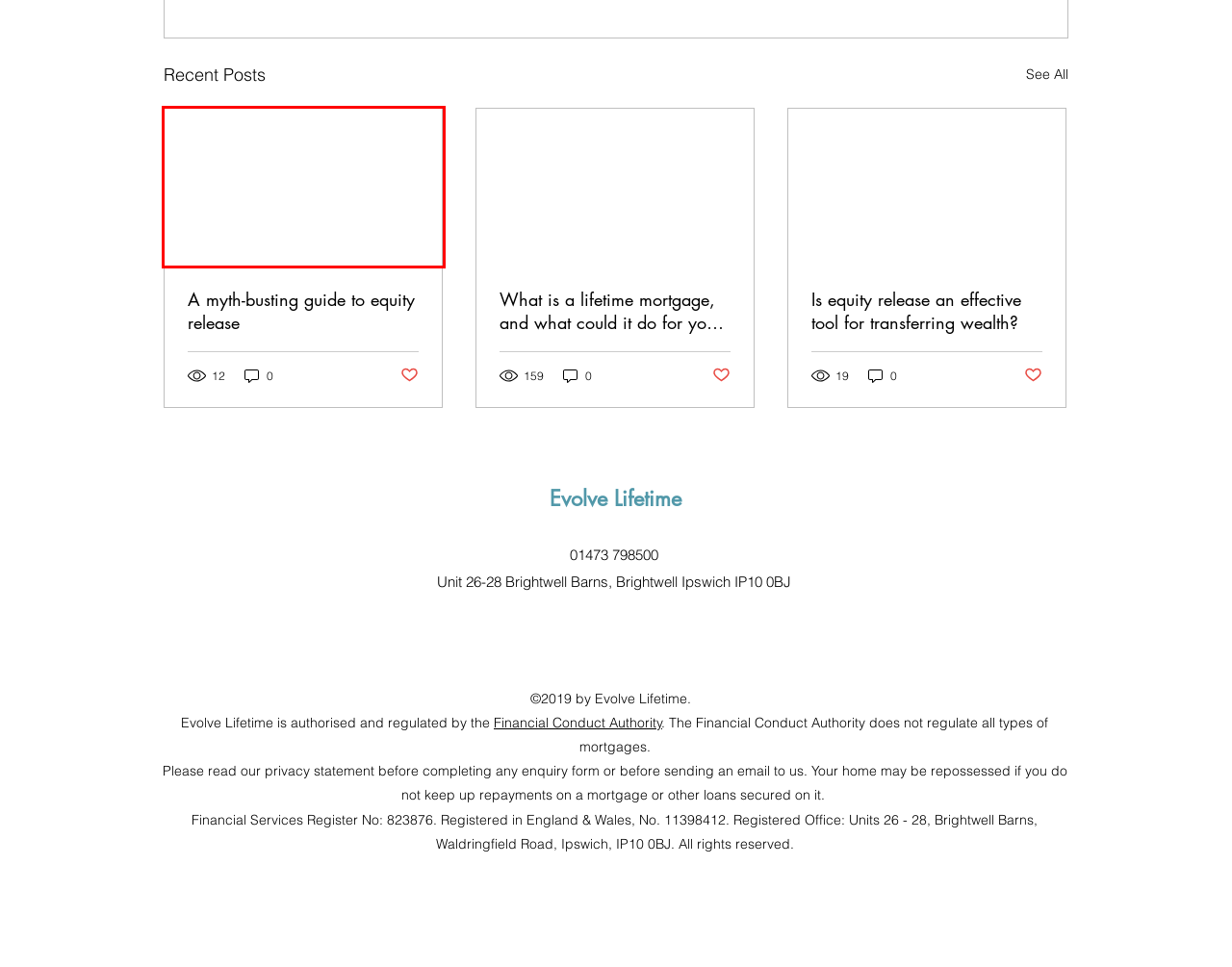After examining the screenshot of a webpage with a red bounding box, choose the most accurate webpage description that corresponds to the new page after clicking the element inside the red box. Here are the candidates:
A. Case Studies | Evolve Lifetime
B. Equity Release | Evolve Lifetime | Ipswich
C. Is equity release an effective tool for transferring wealth?
D. News | Evolve Lifetime
E. A myth-busting guide to equity release
F. FAQ's | Evolve Lifetime
G. What is a lifetime mortgage, and what could it do for your lifestyle?
H. About | Evolve Lifetime

E